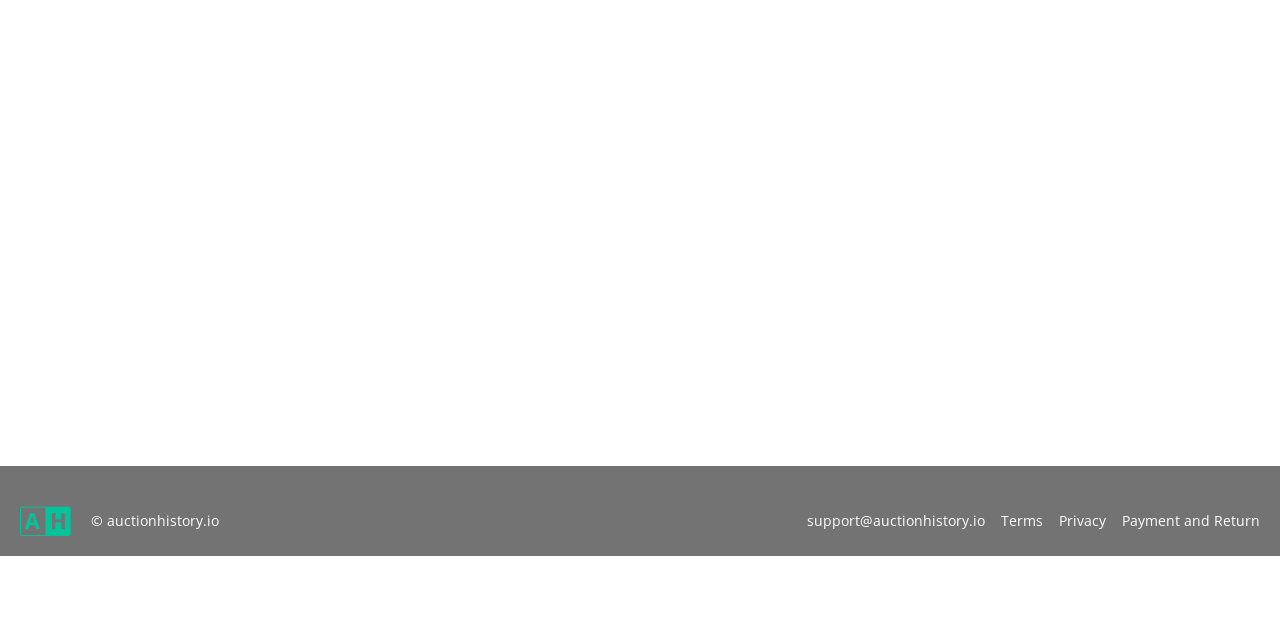Using the webpage screenshot, find the UI element described by Payment and Return. Provide the bounding box coordinates in the format (top-left x, top-left y, bottom-right x, bottom-right y), ensuring all values are floating point numbers between 0 and 1.

[0.877, 0.797, 0.984, 0.831]